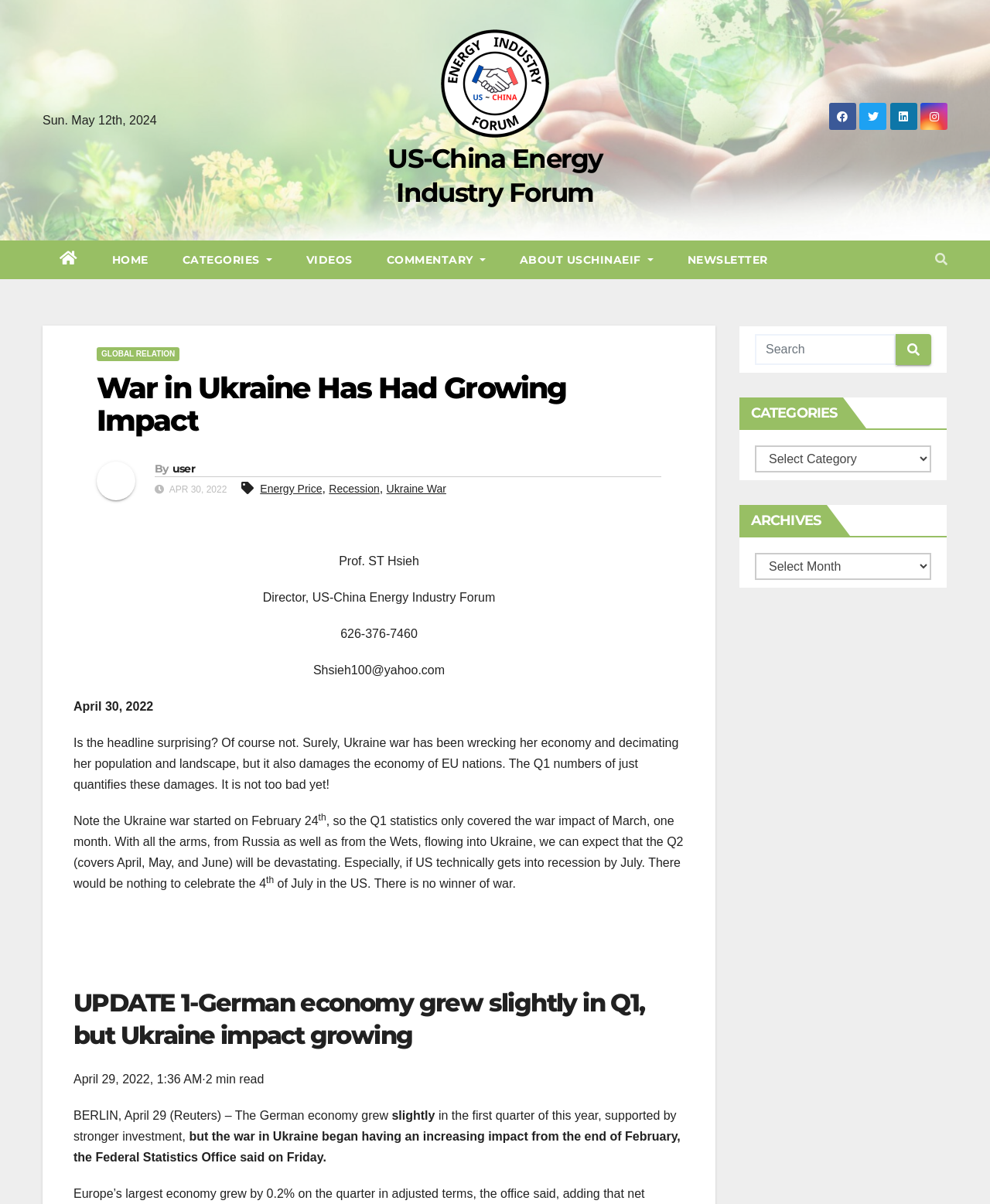Locate the bounding box coordinates of the clickable area needed to fulfill the instruction: "Click on the CATEGORIES dropdown".

[0.167, 0.2, 0.292, 0.232]